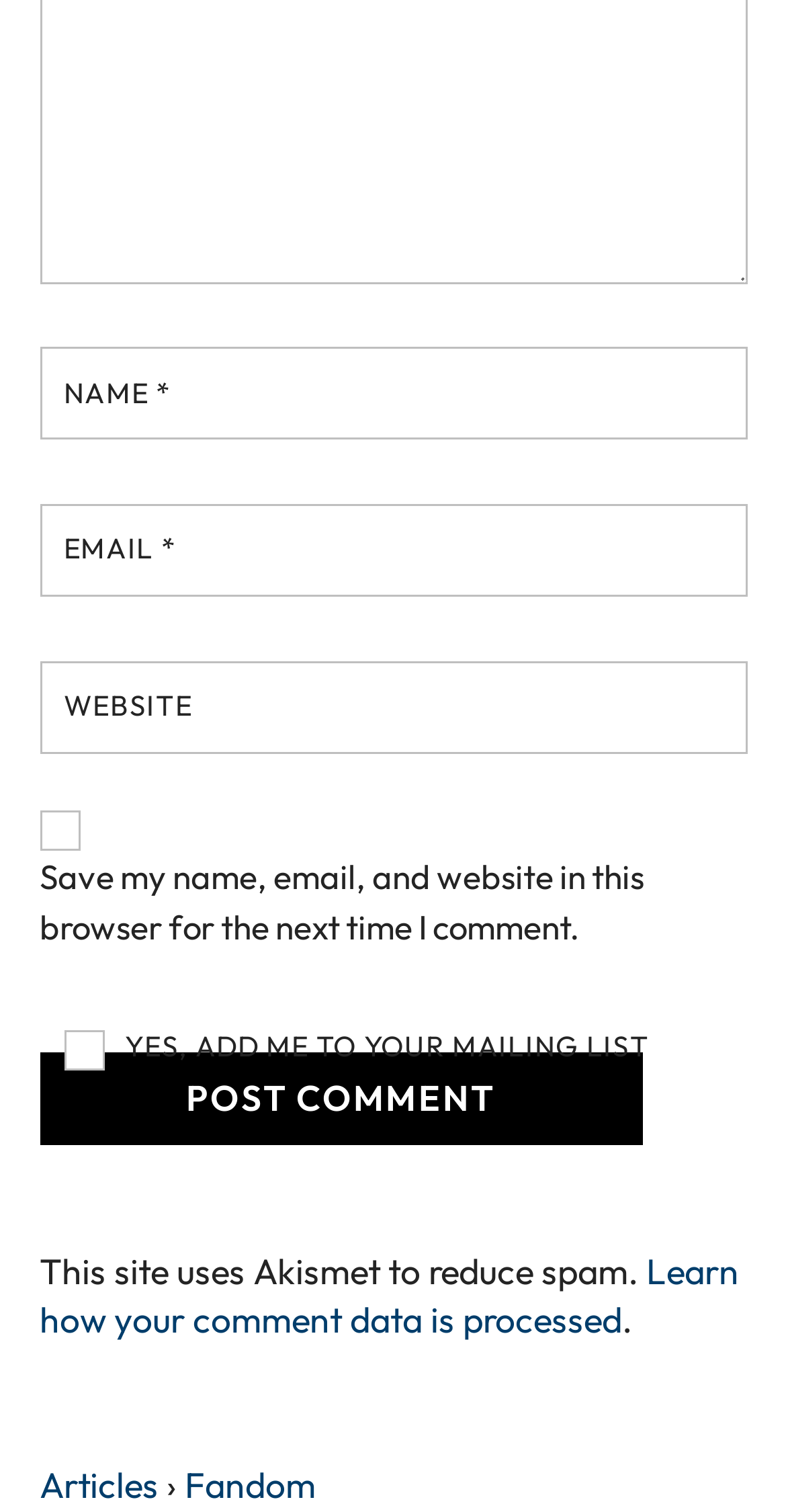What is the button at the bottom used for?
Examine the image and provide an in-depth answer to the question.

The button at the bottom of the webpage is labeled 'Post Comment', suggesting that it is used to submit a comment or feedback to the website.